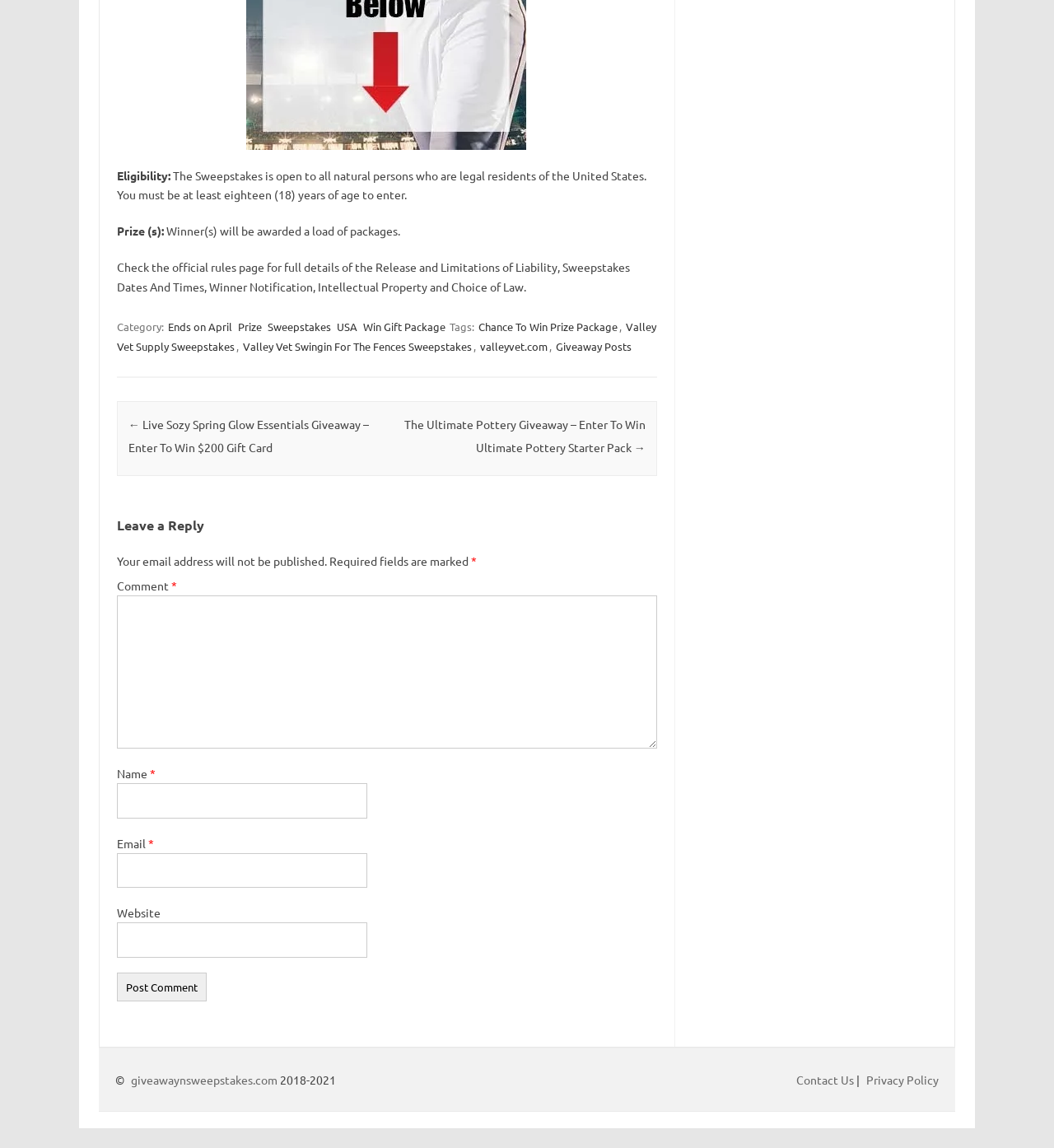Identify and provide the bounding box for the element described by: "Valley Vet Supply Sweepstakes".

[0.111, 0.277, 0.622, 0.309]